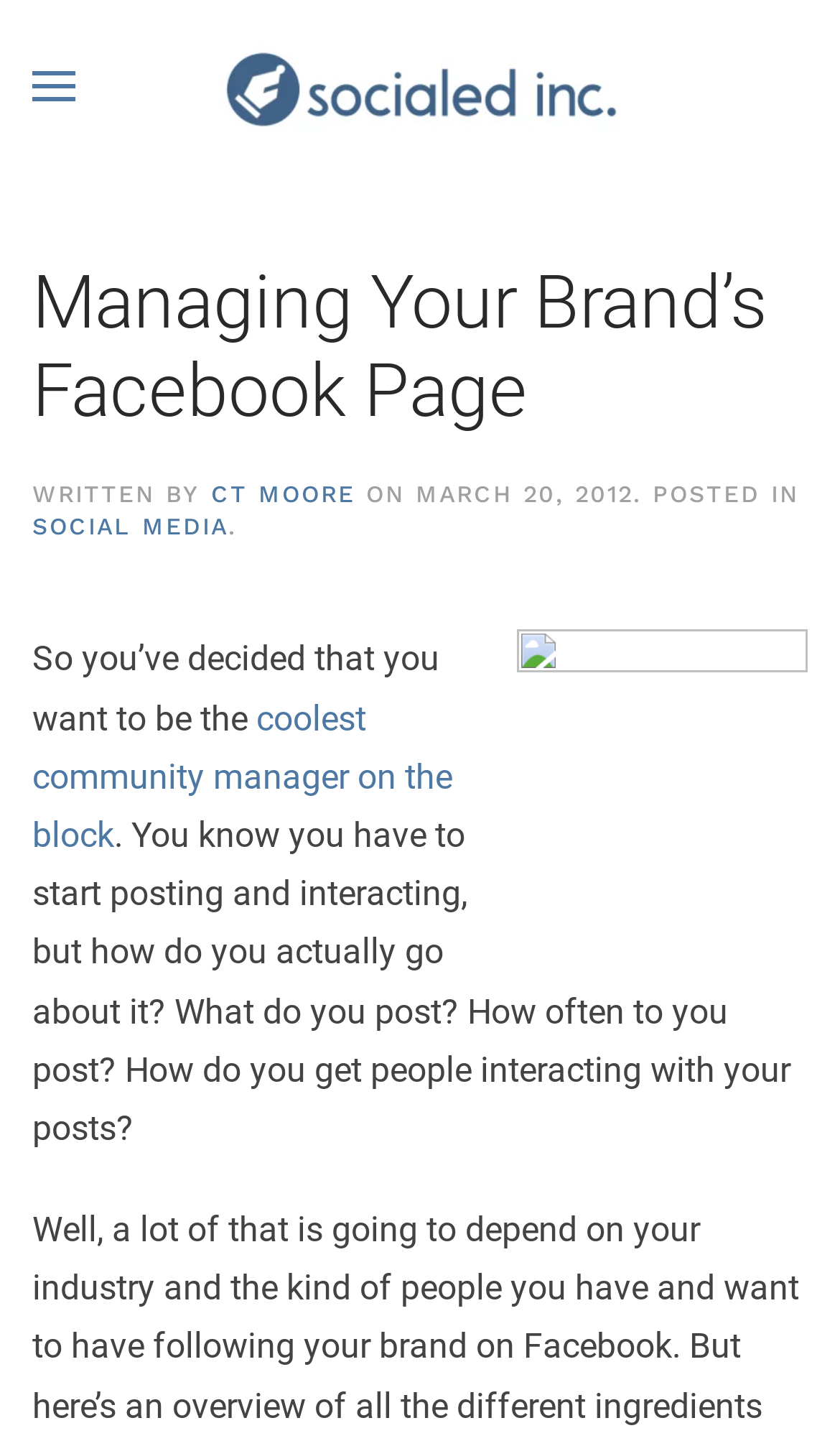Highlight the bounding box of the UI element that corresponds to this description: "Skip to main content".

[0.09, 0.055, 0.446, 0.082]